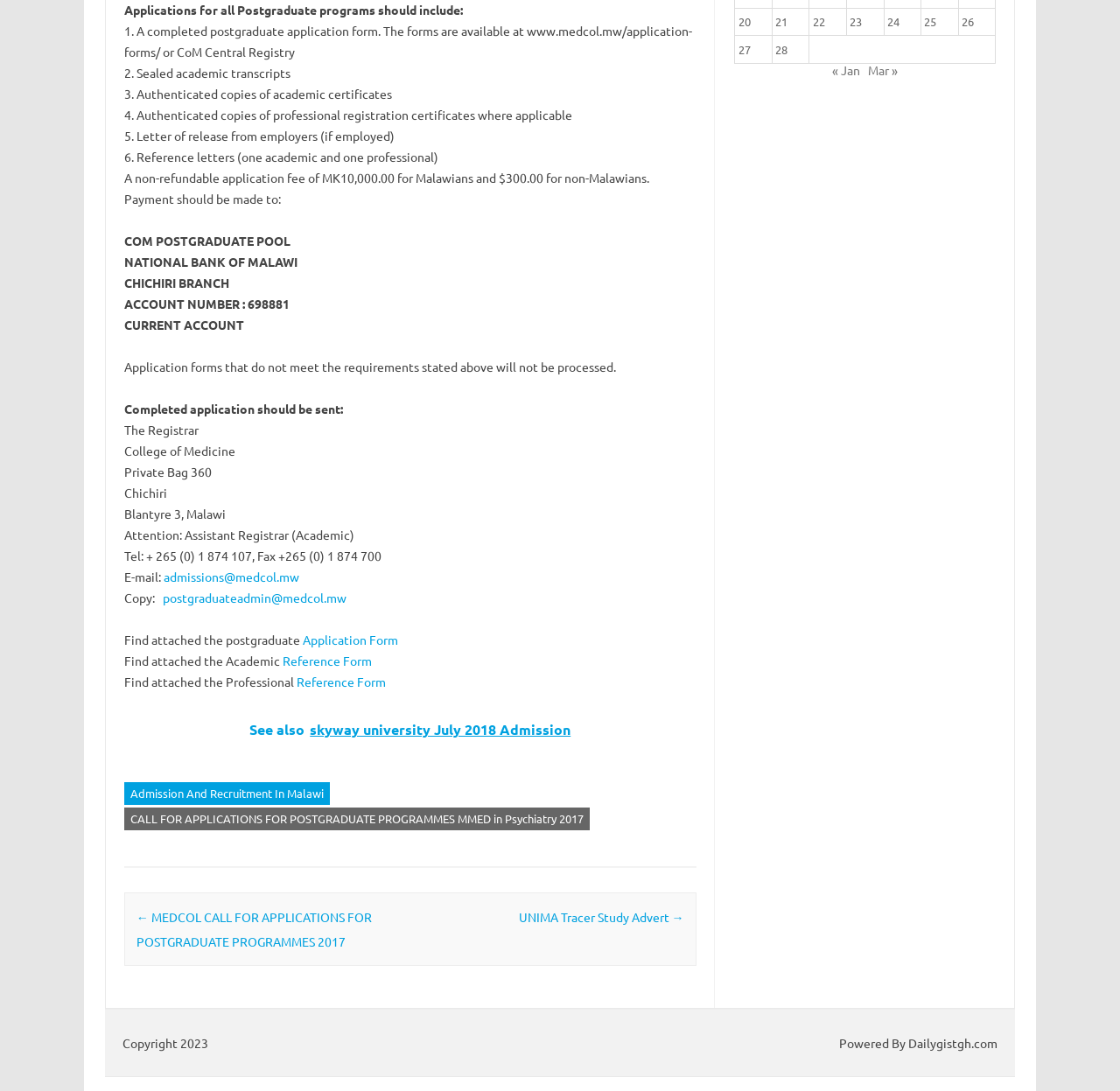Based on the image, provide a detailed and complete answer to the question: 
How much is the non-refundable application fee for non-Malawians?

The webpage states that the non-refundable application fee for non-Malawians is $300.00, while for Malawians it is MK10,000.00.